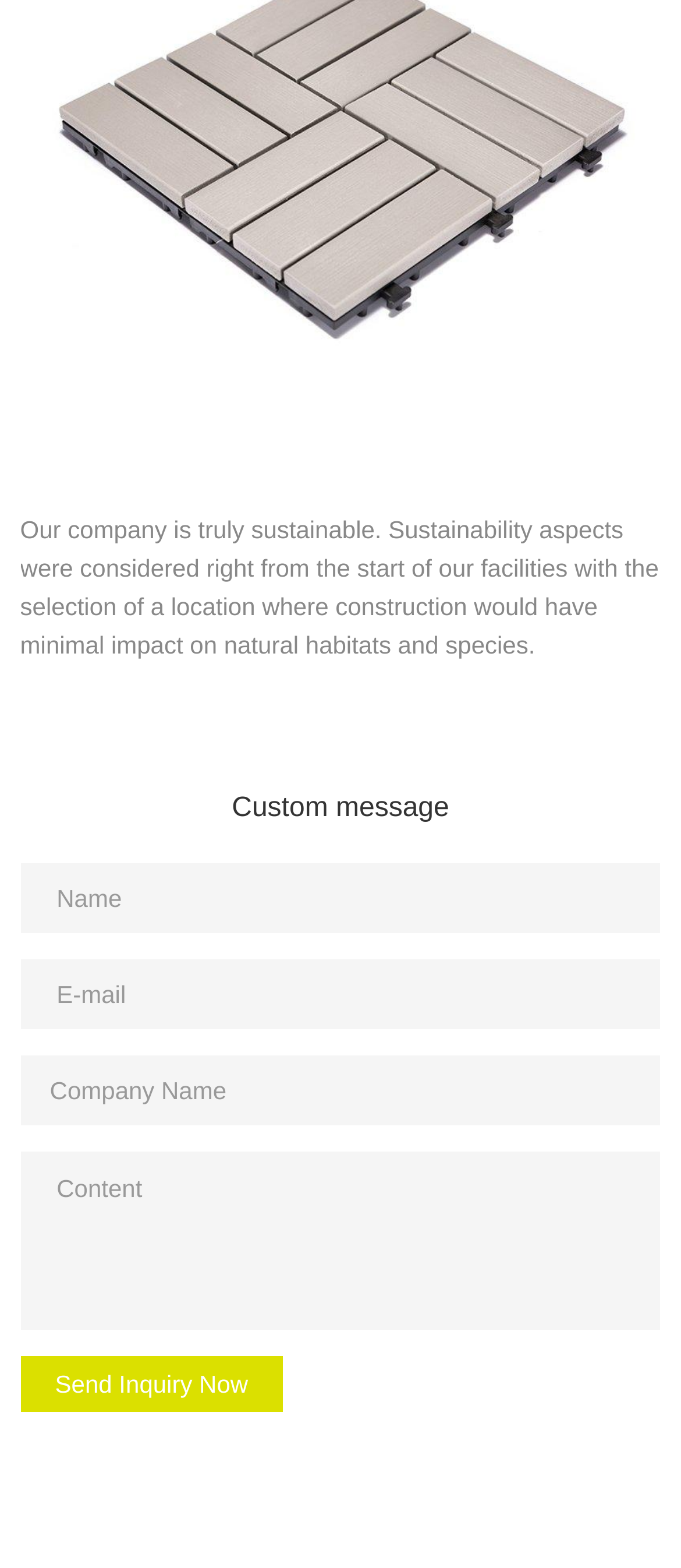Please give a succinct answer to the question in one word or phrase:
How many input fields are there in total?

4